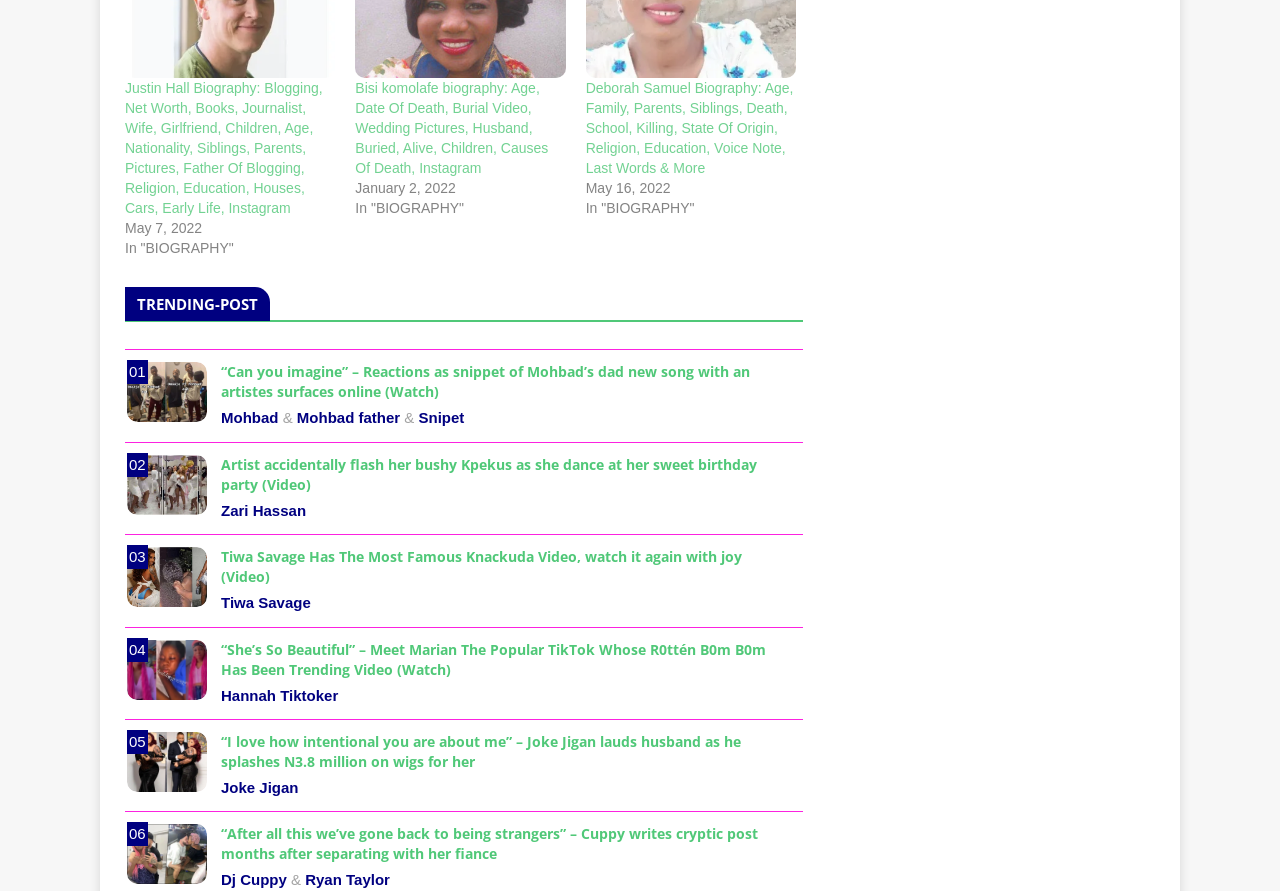Please specify the bounding box coordinates of the area that should be clicked to accomplish the following instruction: "View Tiwa Savage's famous Knackuda video". The coordinates should consist of four float numbers between 0 and 1, i.e., [left, top, right, bottom].

[0.099, 0.614, 0.162, 0.682]